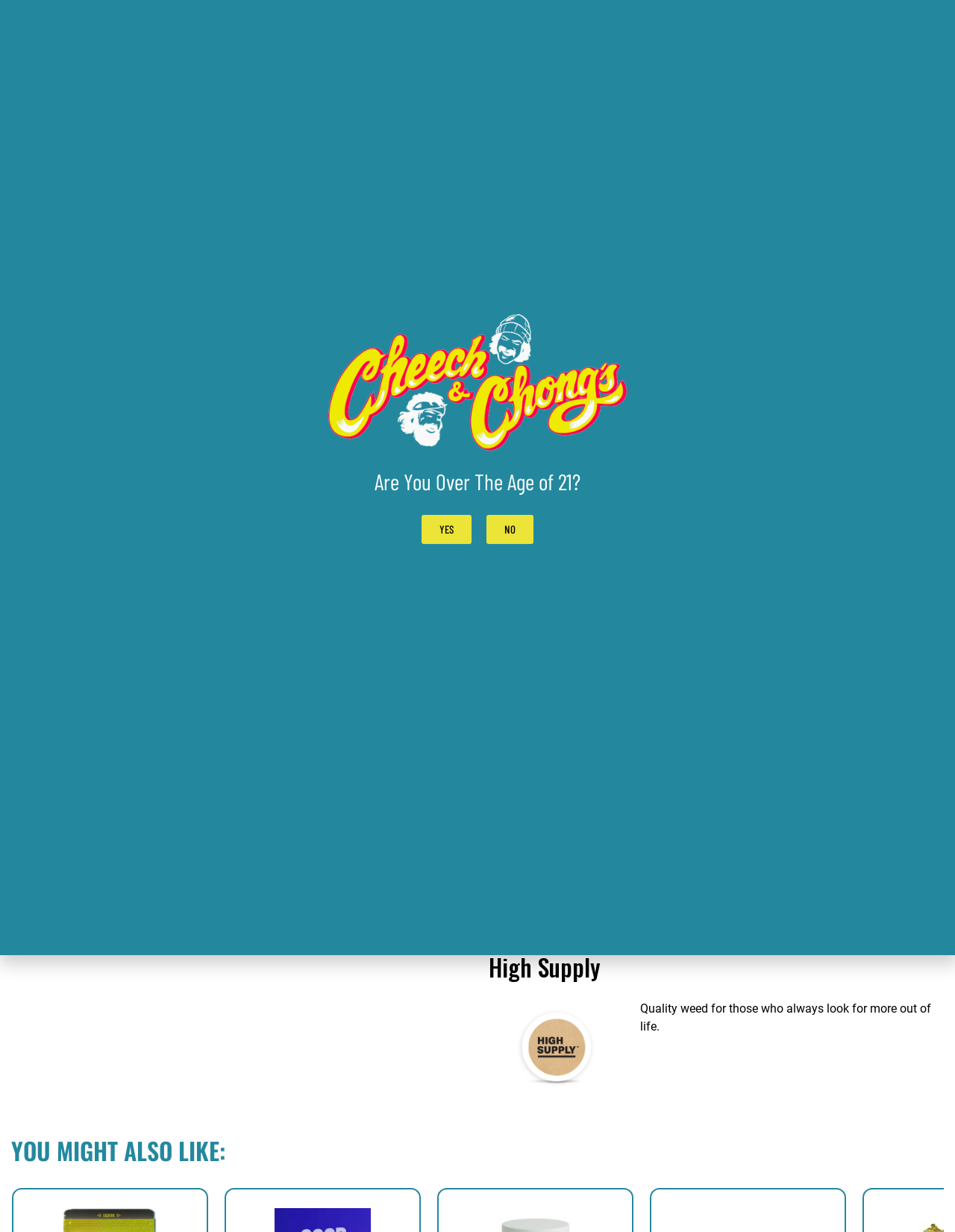Respond to the question below with a single word or phrase:
What is the brand of the product?

High Supply